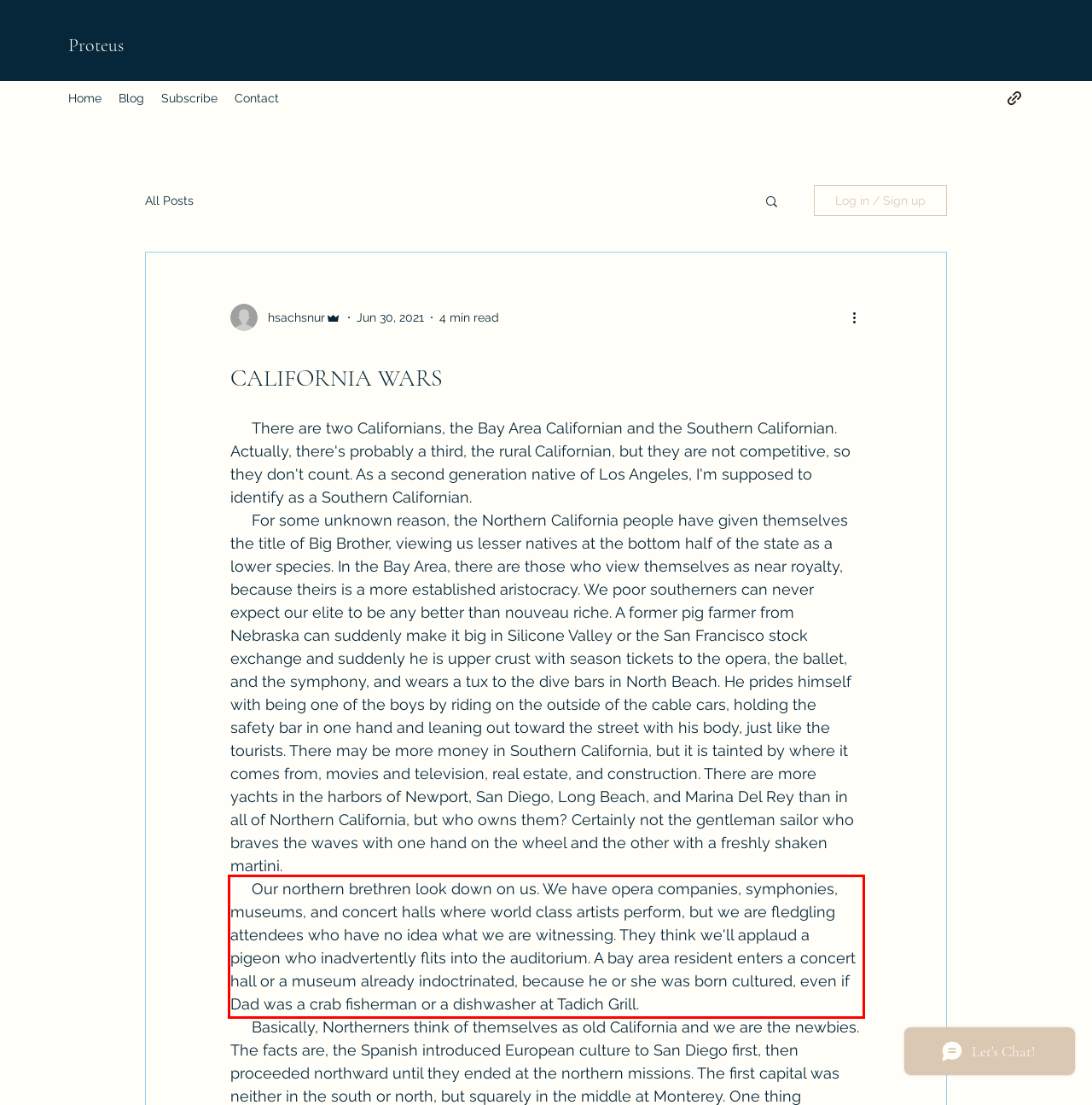You have a webpage screenshot with a red rectangle surrounding a UI element. Extract the text content from within this red bounding box.

Our northern brethren look down on us. We have opera companies, symphonies, museums, and concert halls where world class artists perform, but we are fledgling attendees who have no idea what we are witnessing. They think we'll applaud a pigeon who inadvertently flits into the auditorium. A bay area resident enters a concert hall or a museum already indoctrinated, because he or she was born cultured, even if Dad was a crab fisherman or a dishwasher at Tadich Grill.